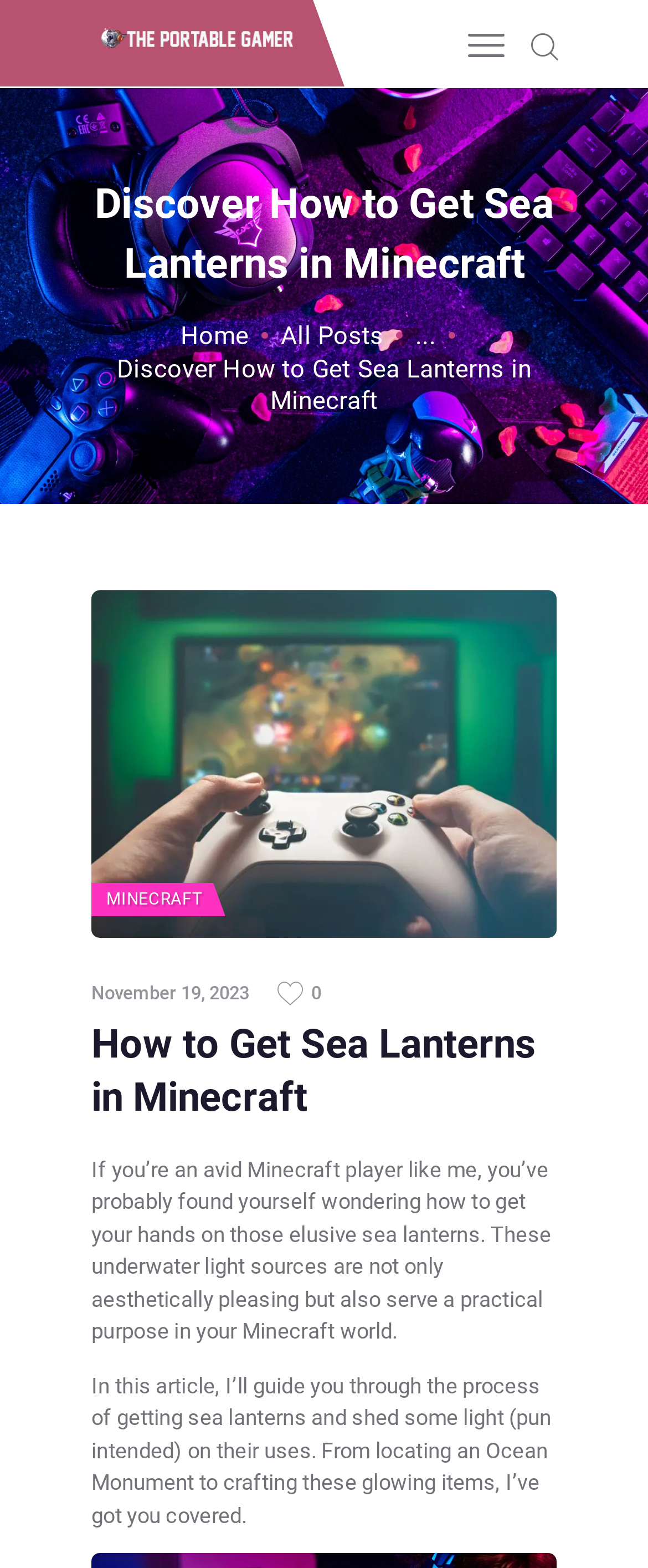Determine the bounding box coordinates of the UI element that matches the following description: "Pokemon". The coordinates should be four float numbers between 0 and 1 in the format [left, top, right, bottom].

[0.141, 0.311, 0.859, 0.341]